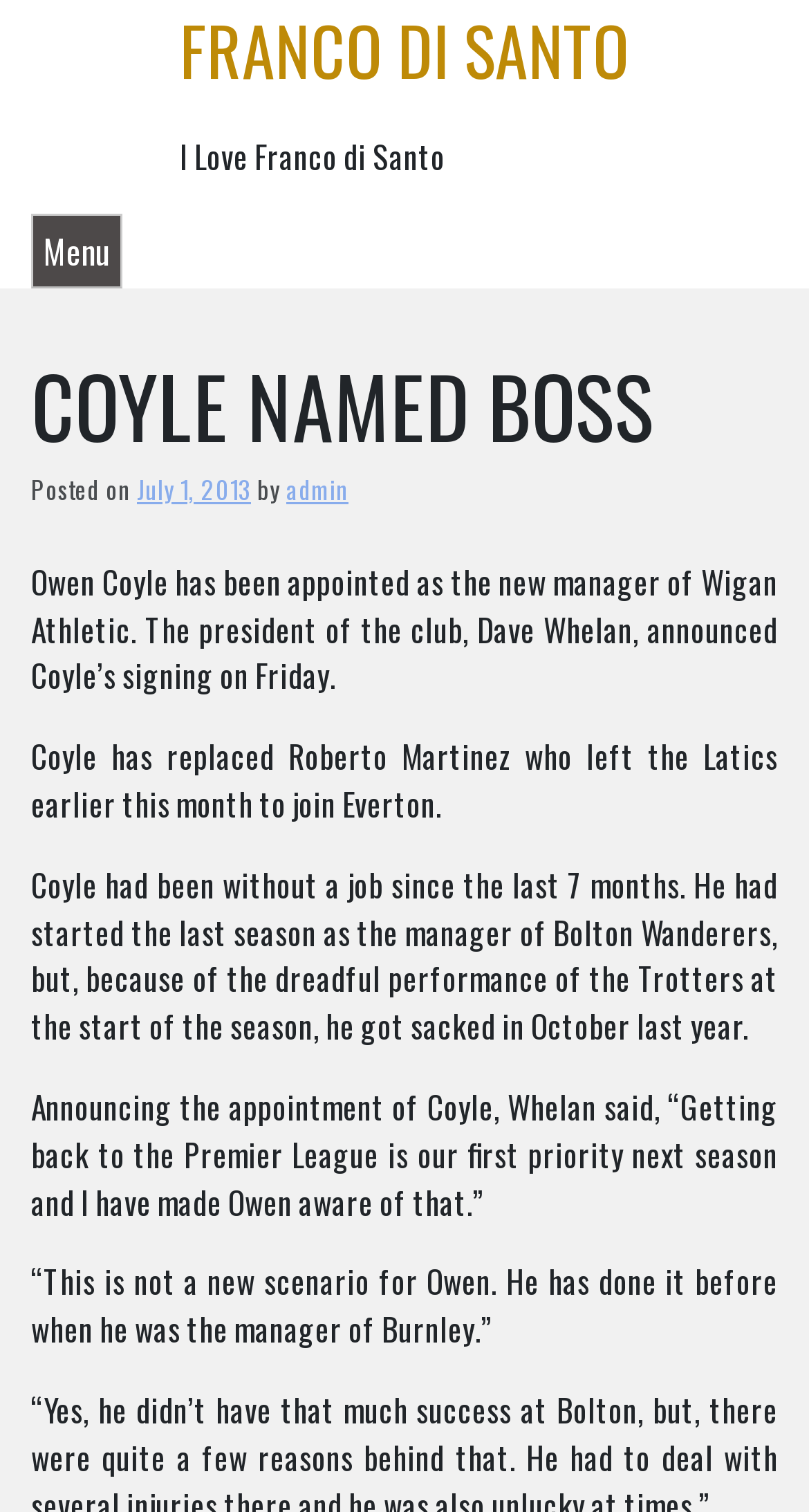Create a detailed narrative of the webpage’s visual and textual elements.

The webpage is about Owen Coyle being appointed as the new manager of Wigan Athletic. At the top, there is a link to "FRANCO DI SANTO" and a static text "I Love Franco di Santo". Below them, there is a menu button on the left side, which is not expanded. 

To the right of the menu button, there is a header section that spans almost the entire width of the page. The header section contains a heading "COYLE NAMED BOSS" in a prominent position, followed by a static text "Posted on" and a link to the date "July 1, 2013". Below the date, there is a static text "by" and a link to the author "admin".

Below the header section, there are four paragraphs of static text that provide more information about Owen Coyle's appointment. The first paragraph announces Coyle's appointment as the new manager of Wigan Athletic. The second paragraph mentions that Coyle replaced Roberto Martinez, who left to join Everton. The third paragraph provides some background information about Coyle's previous job as the manager of Bolton Wanderers. The fourth paragraph quotes the president of the club, Dave Whelan, on the priority of getting back to the Premier League next season. The fifth paragraph is a continuation of Whelan's quote, mentioning that Coyle has experience in getting a team back to the Premier League.